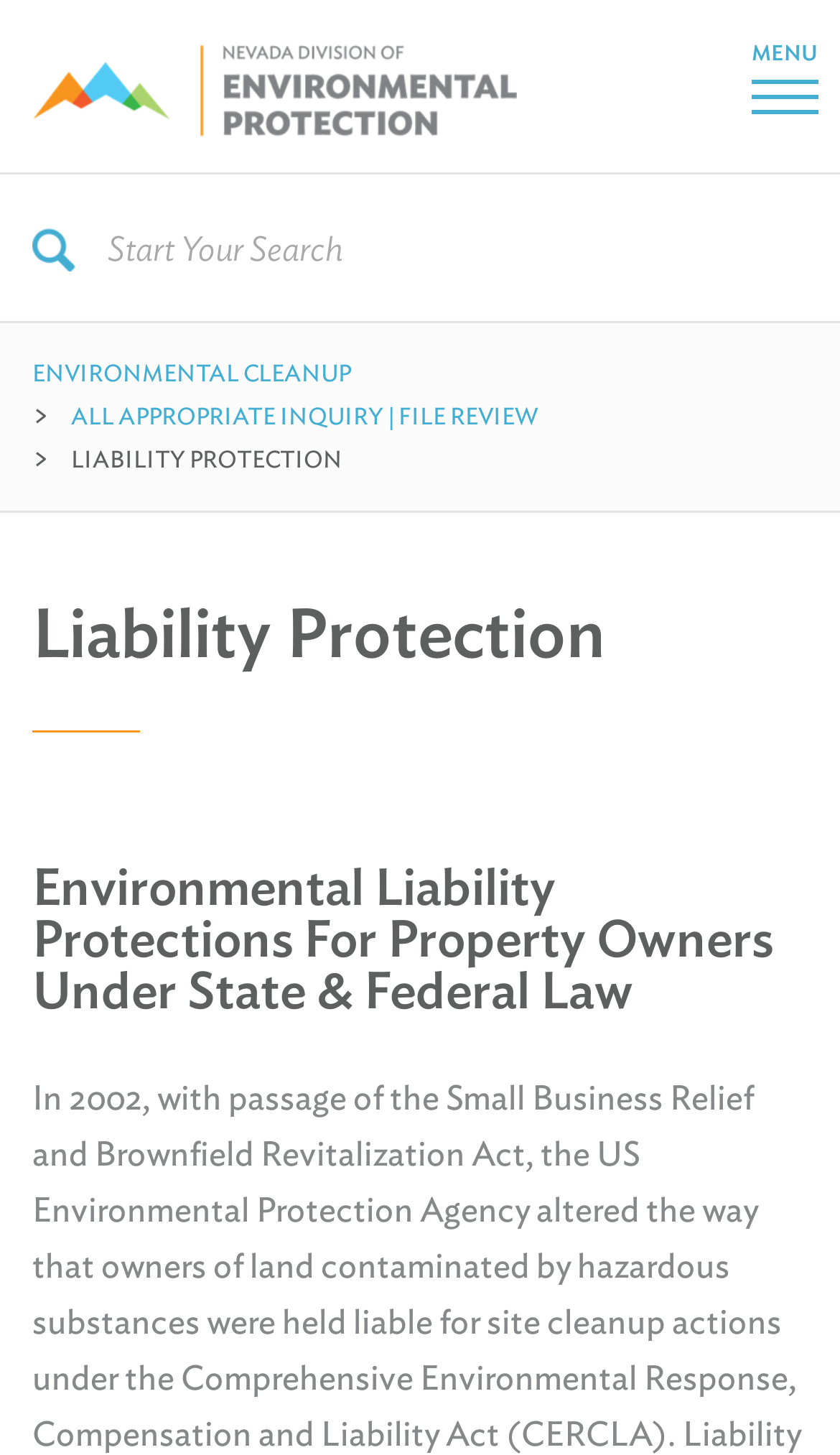Examine the image and give a thorough answer to the following question:
What is the purpose of the 'Start Your Search' textbox?

The 'Start Your Search' textbox is a required field, indicating that it is a search bar where users can input keywords to search for relevant information on the webpage.